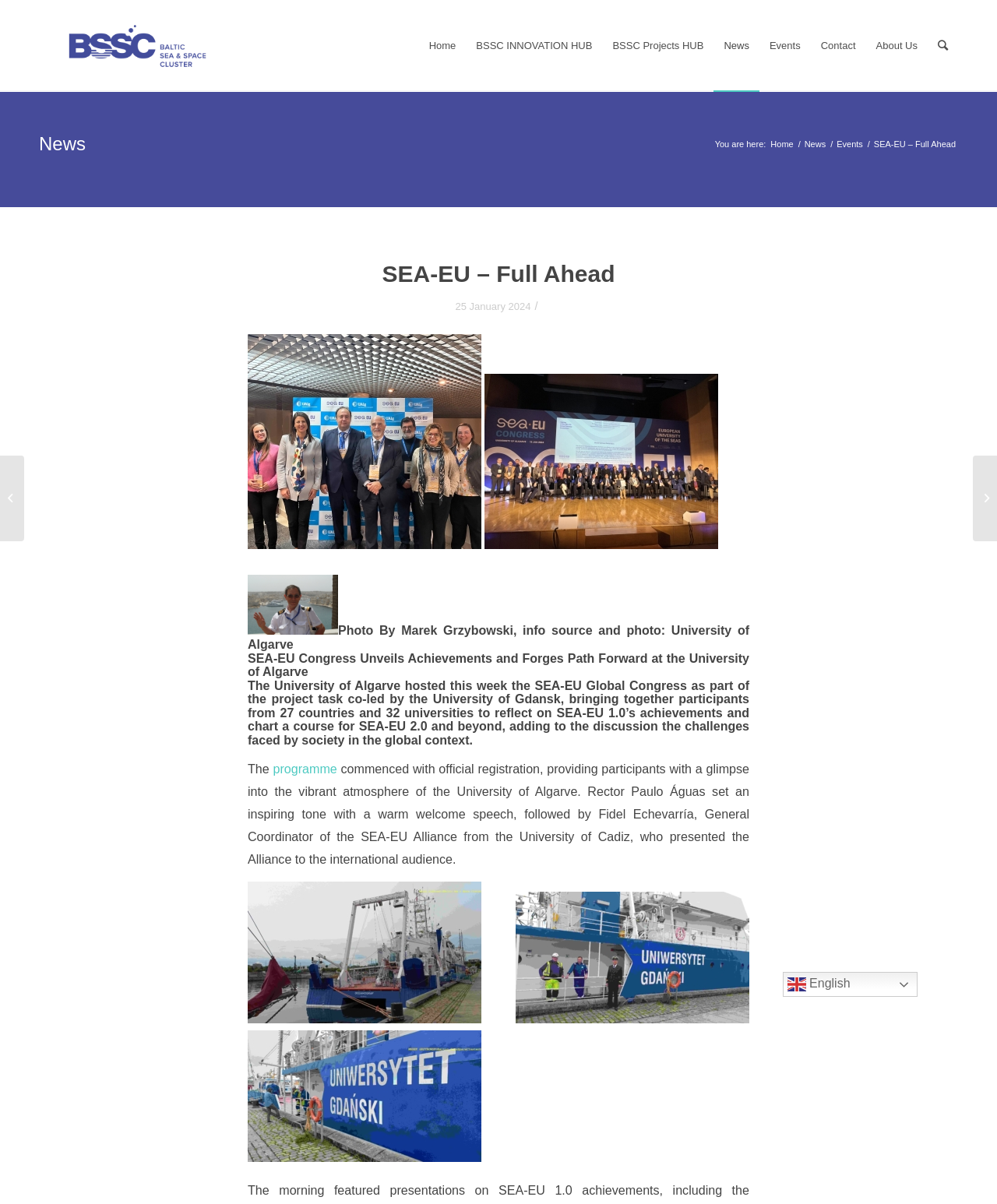Please provide the bounding box coordinates in the format (top-left x, top-left y, bottom-right x, bottom-right y). Remember, all values are floating point numbers between 0 and 1. What is the bounding box coordinate of the region described as: SEA-EU – Full Ahead

[0.383, 0.217, 0.617, 0.238]